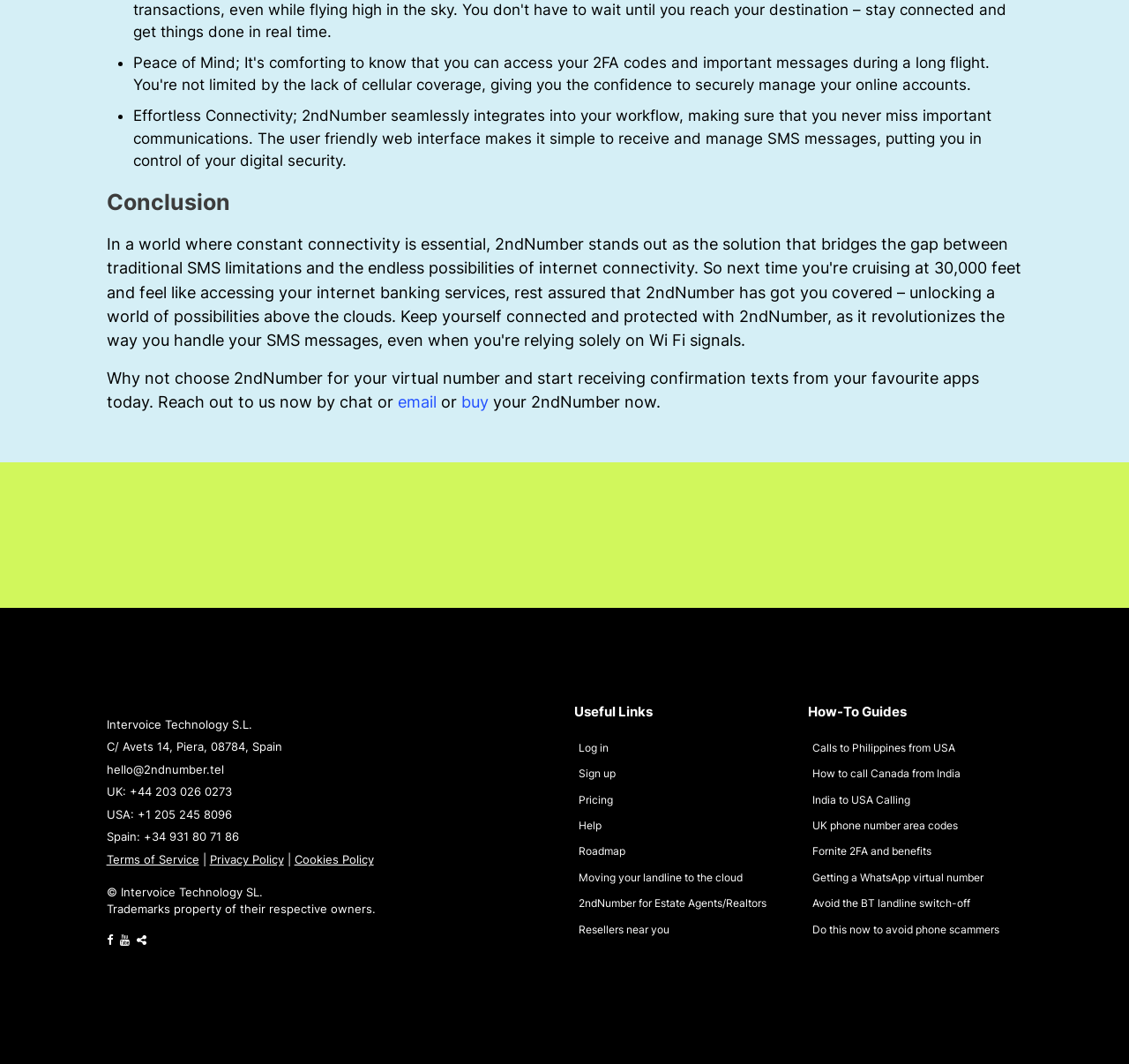Extract the bounding box of the UI element described as: "Terms of Service".

[0.094, 0.802, 0.176, 0.814]